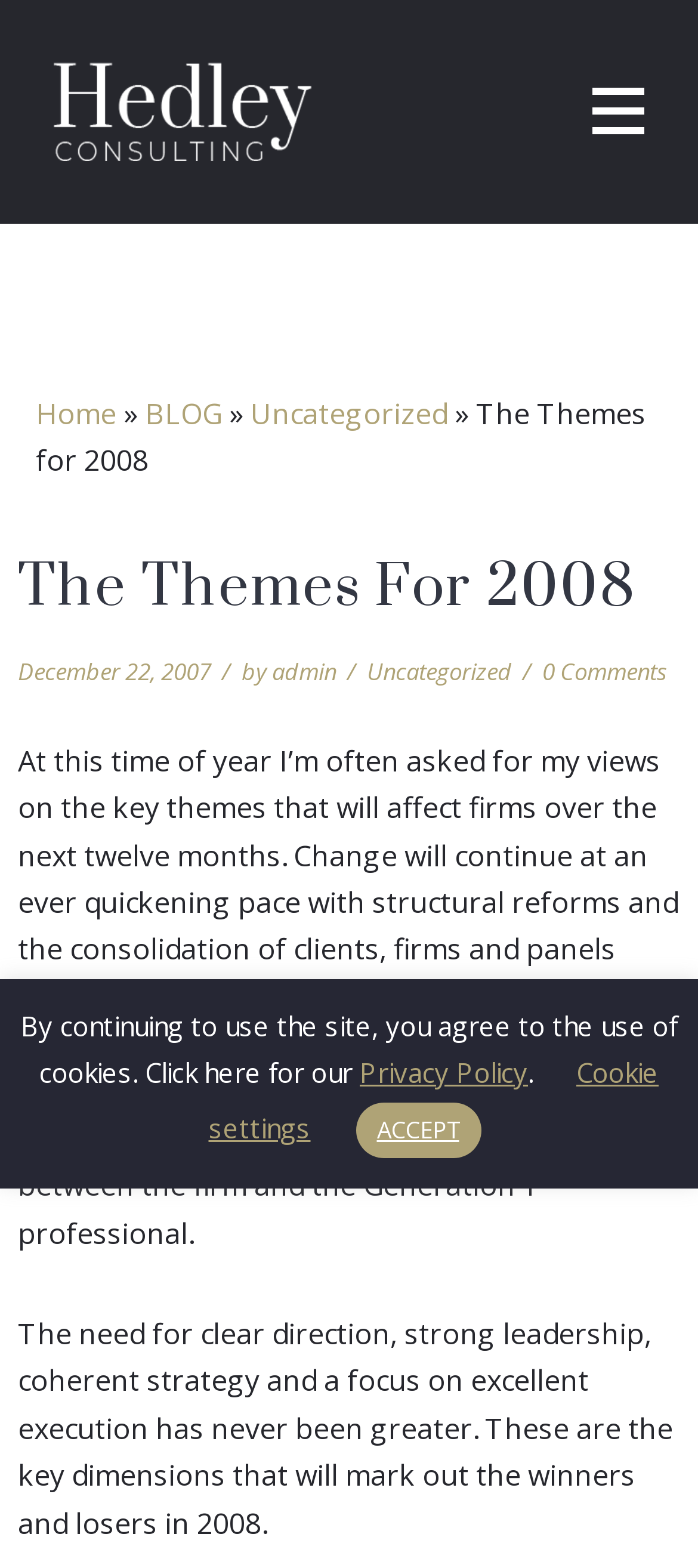Please answer the following query using a single word or phrase: 
What is the purpose of the blog post?

to provide views on key themes